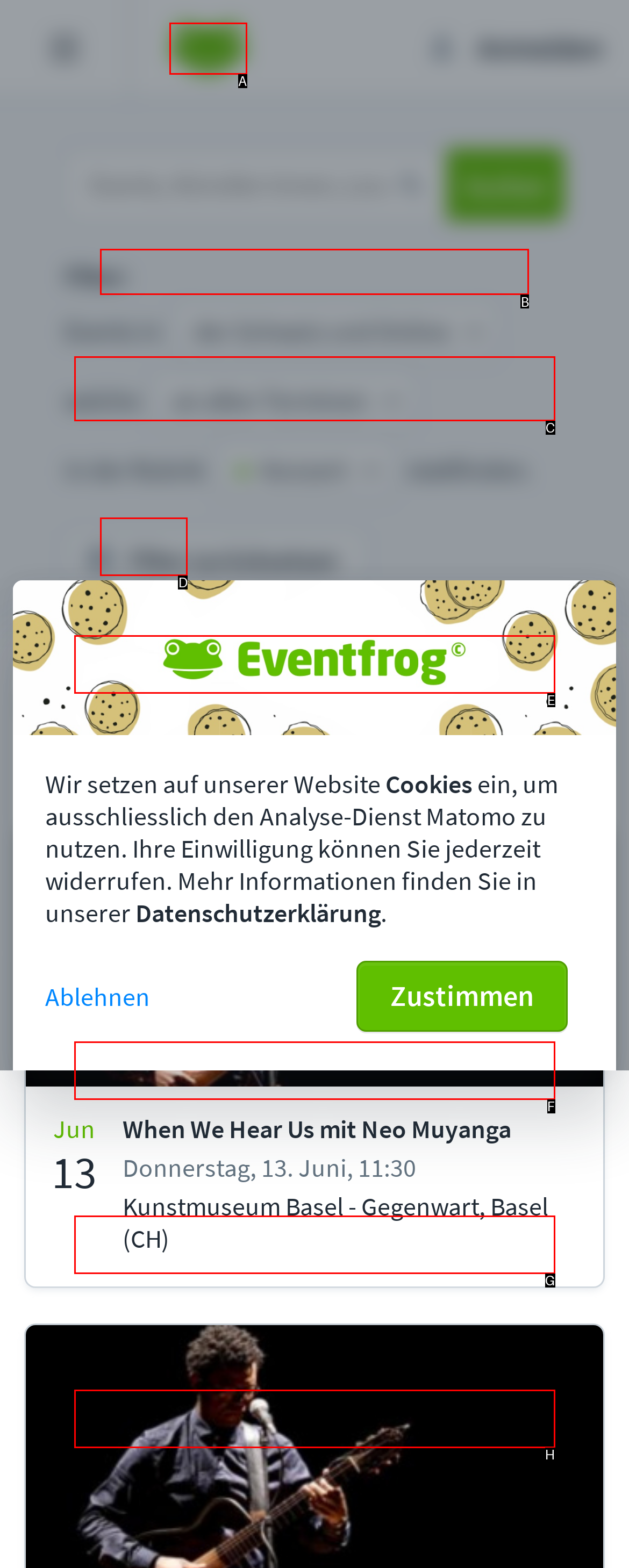Indicate the UI element to click to perform the task: Filter by location. Reply with the letter corresponding to the chosen element.

B